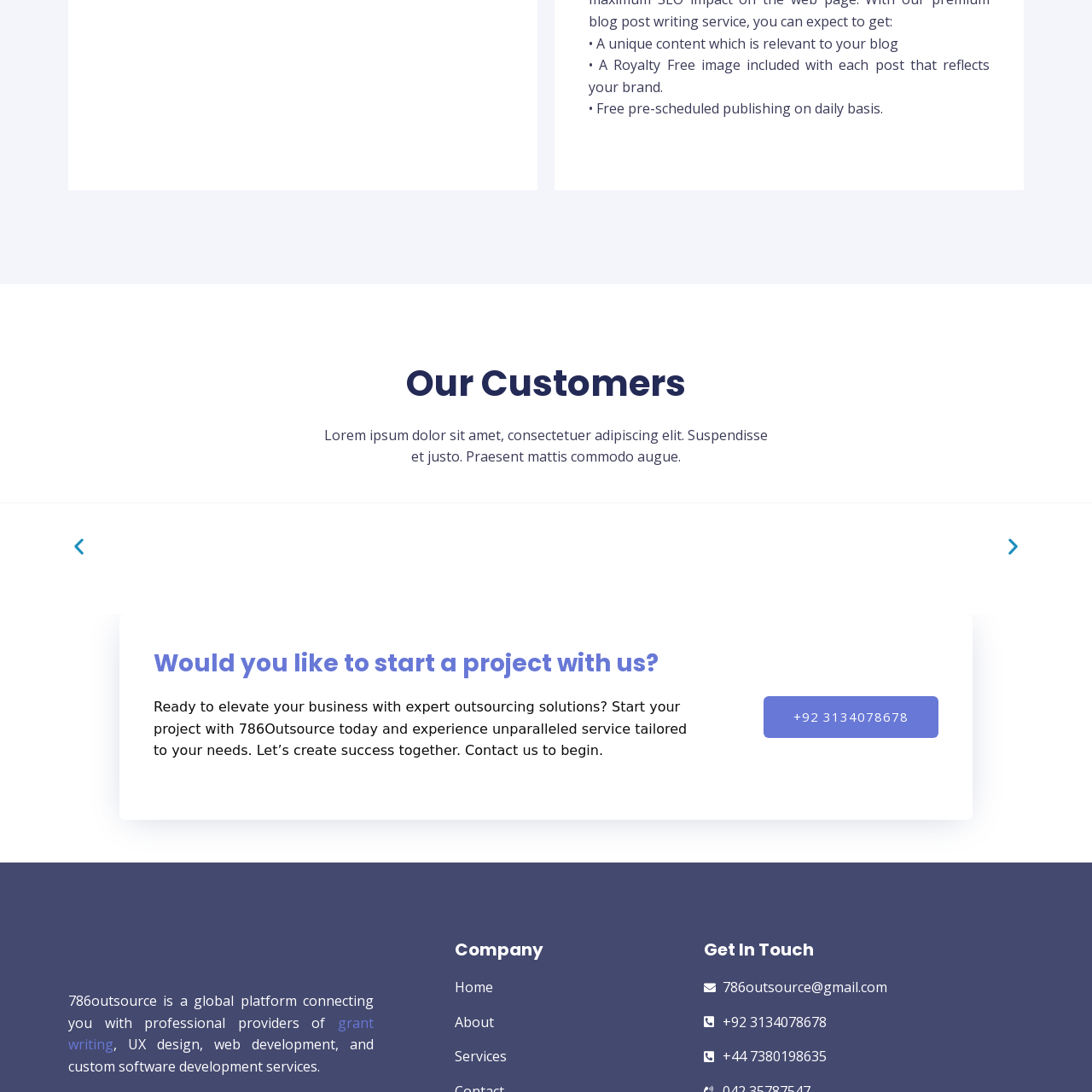What theme does the brand represent?
Observe the image within the red bounding box and formulate a detailed response using the visual elements present.

The image encapsulates the theme of professionalism and creativity that the brand represents, which suggests that the brand values both expertise and innovation in its services.